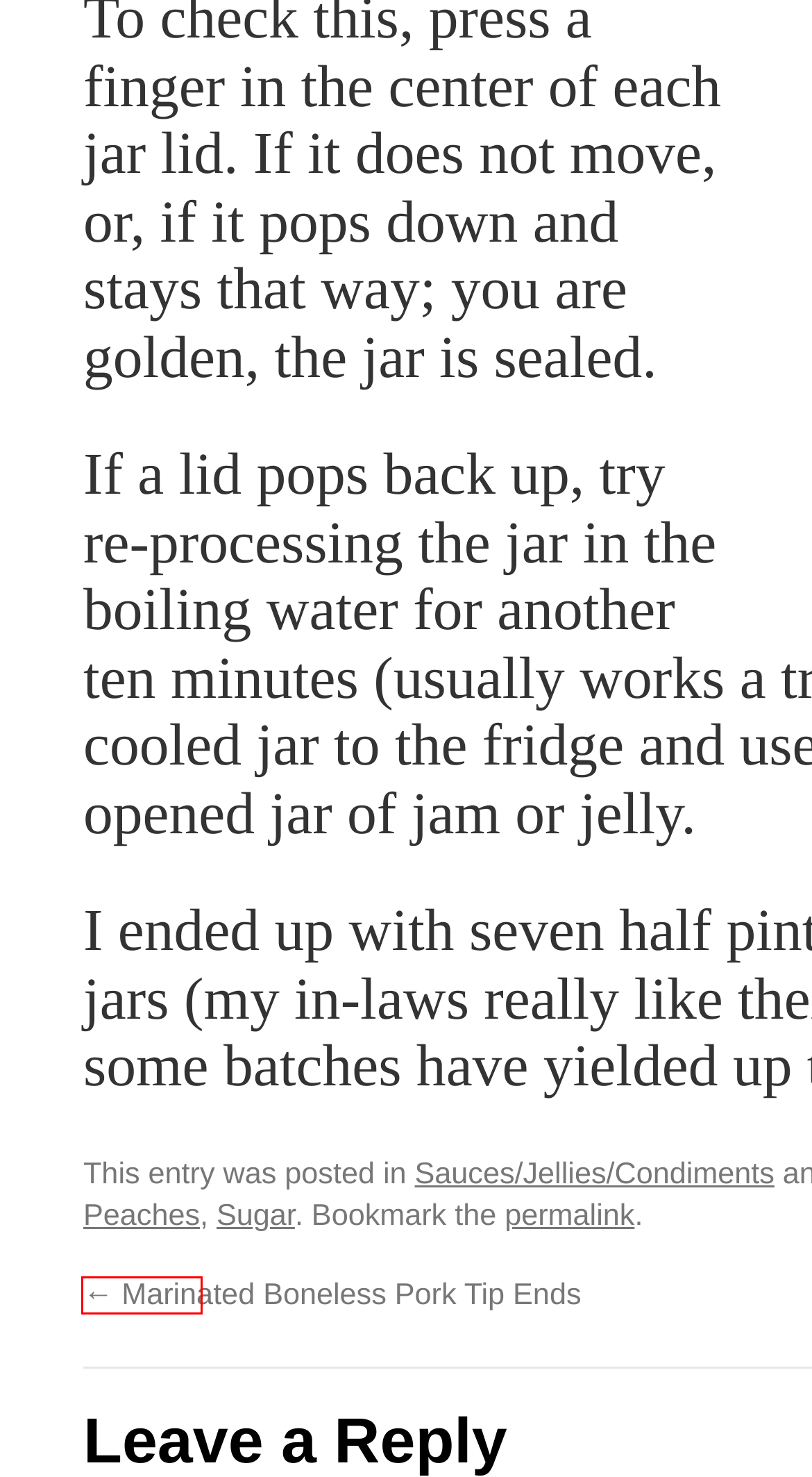Consider the screenshot of a webpage with a red bounding box and select the webpage description that best describes the new page that appears after clicking the element inside the red box. Here are the candidates:
A. Peaches | buzzyfoods
B. Contact Terry | buzzyfoods
C. July | 2022 | buzzyfoods
D. May | 2018 | buzzyfoods
E. Ground Pork | buzzyfoods
F. Sauces/Jellies/Condiments | buzzyfoods
G. cream cheese | buzzyfoods
H. Za! | buzzyfoods

A